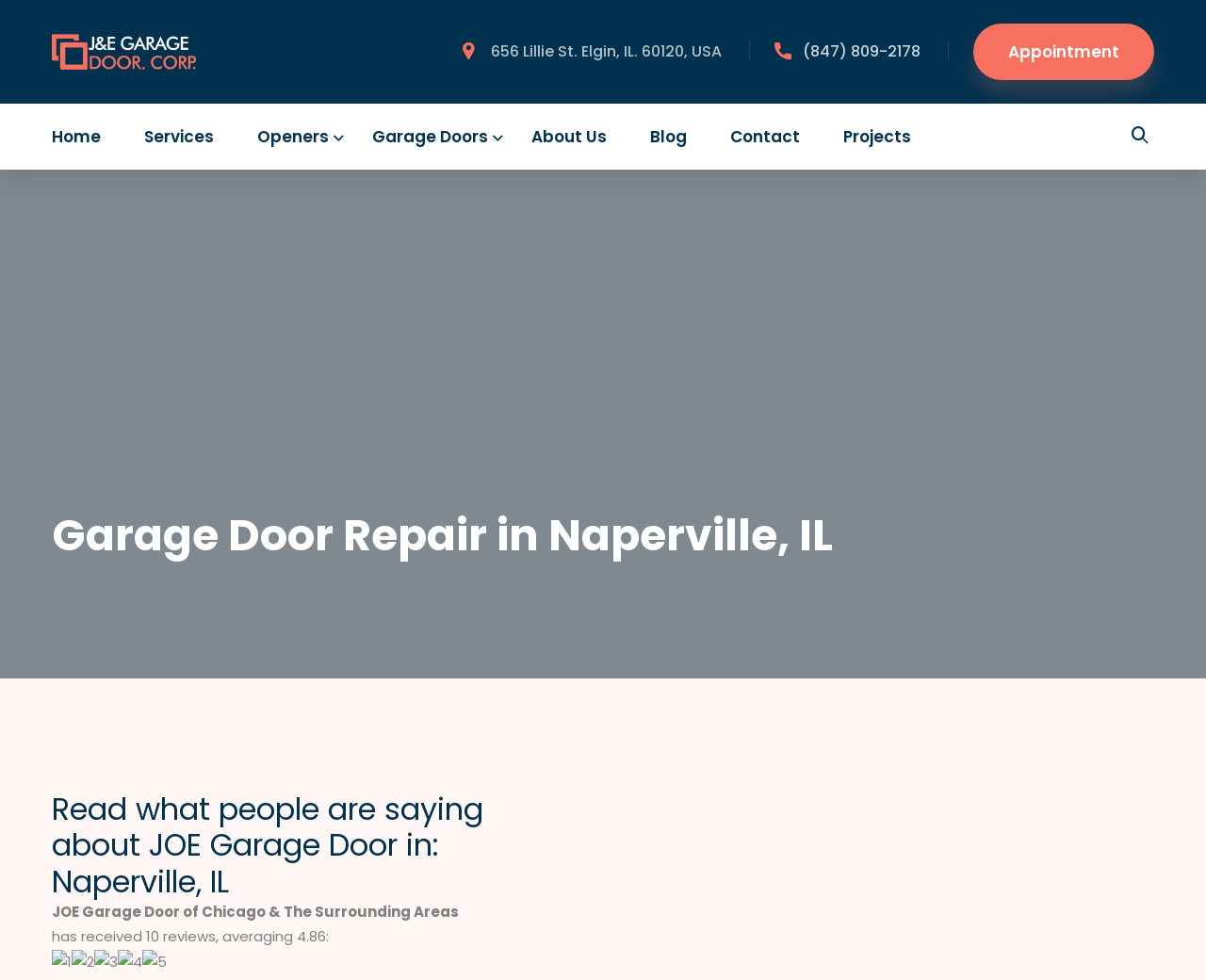What types of garage door services are offered?
Refer to the image and answer the question using a single word or phrase.

Commercial & Residential